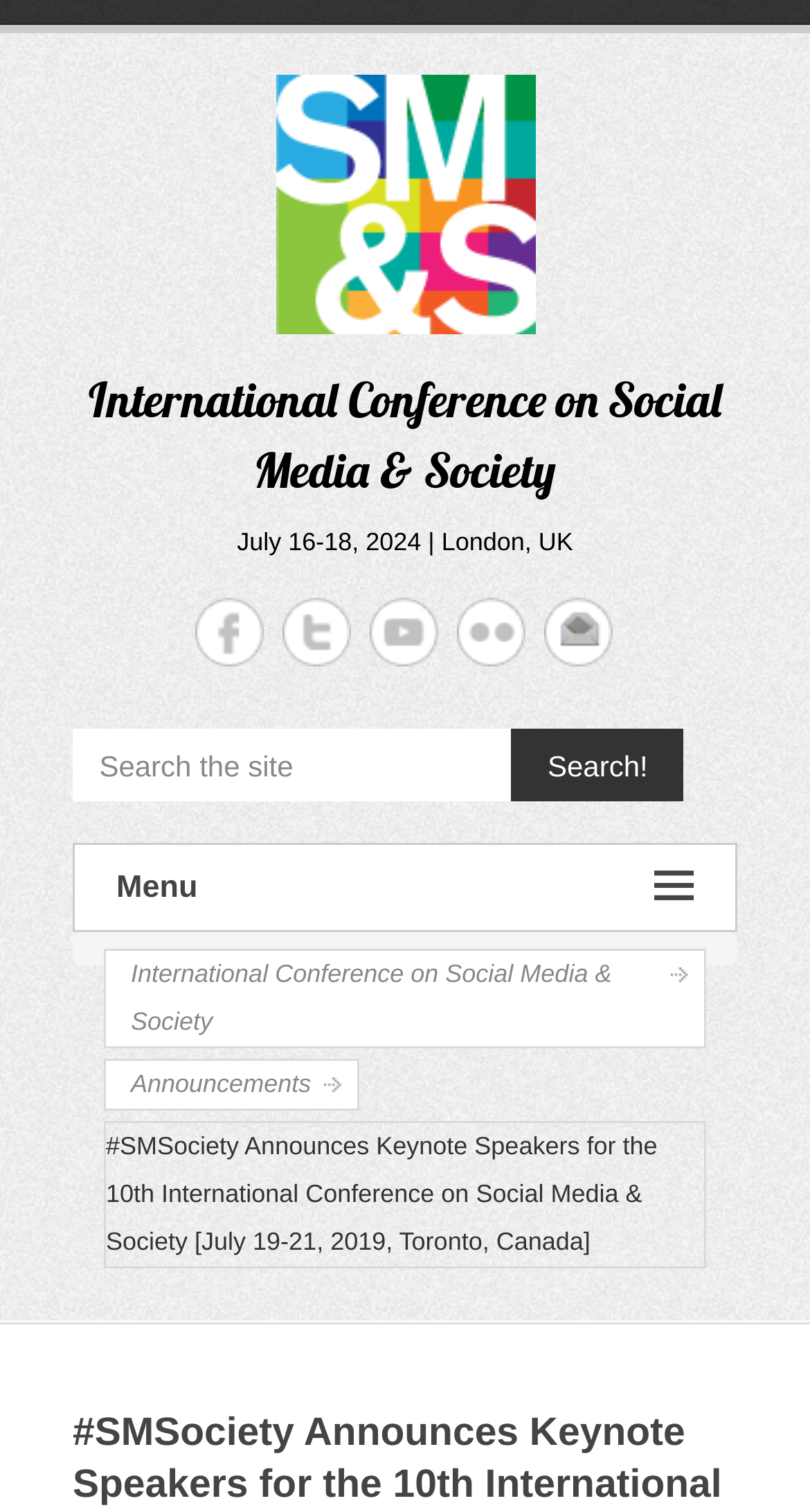Please identify the bounding box coordinates of the clickable area that will fulfill the following instruction: "Open the menu". The coordinates should be in the format of four float numbers between 0 and 1, i.e., [left, top, right, bottom].

[0.09, 0.557, 0.91, 0.617]